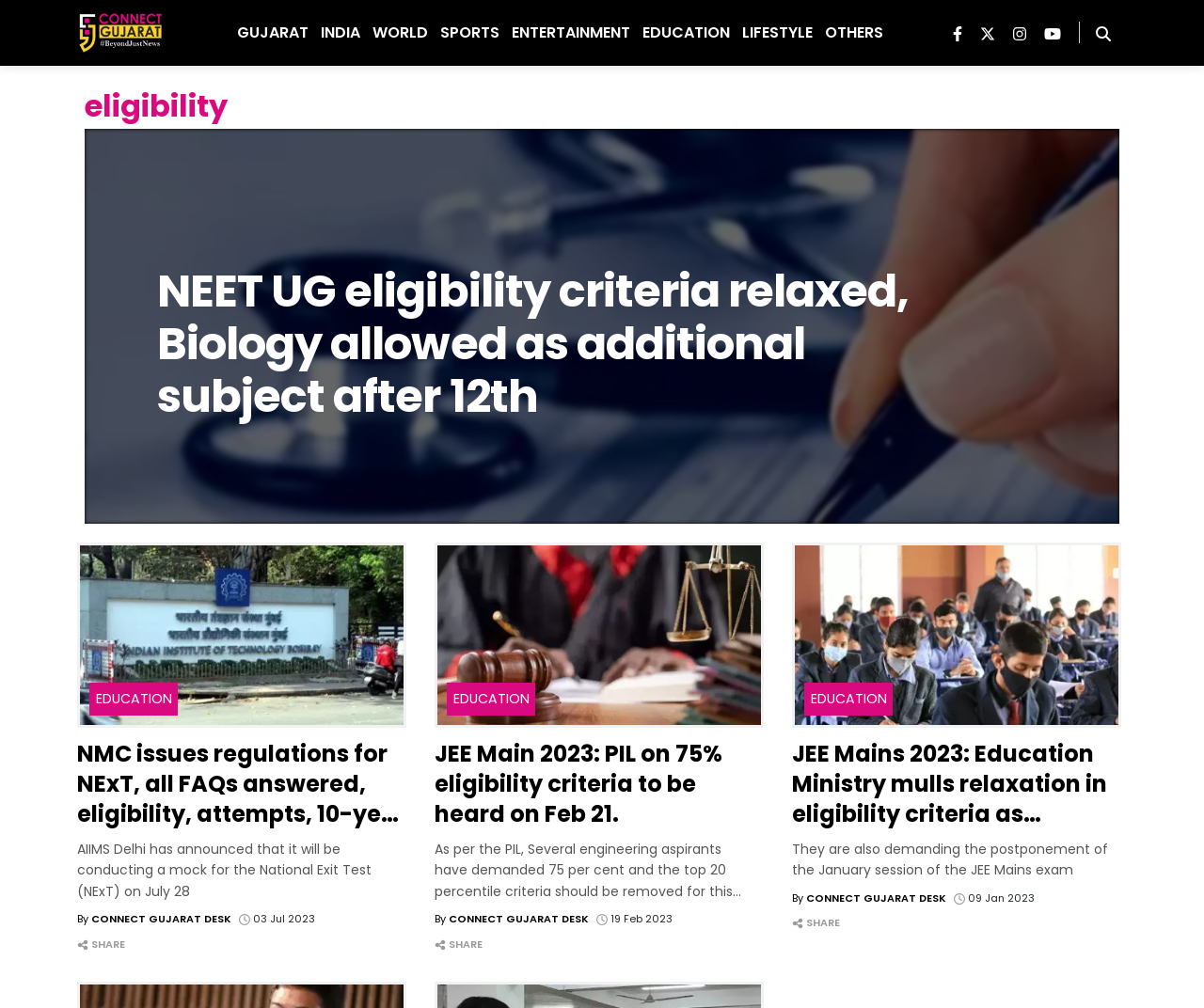What is the main topic of this webpage?
Please look at the screenshot and answer in one word or a short phrase.

Eligibility